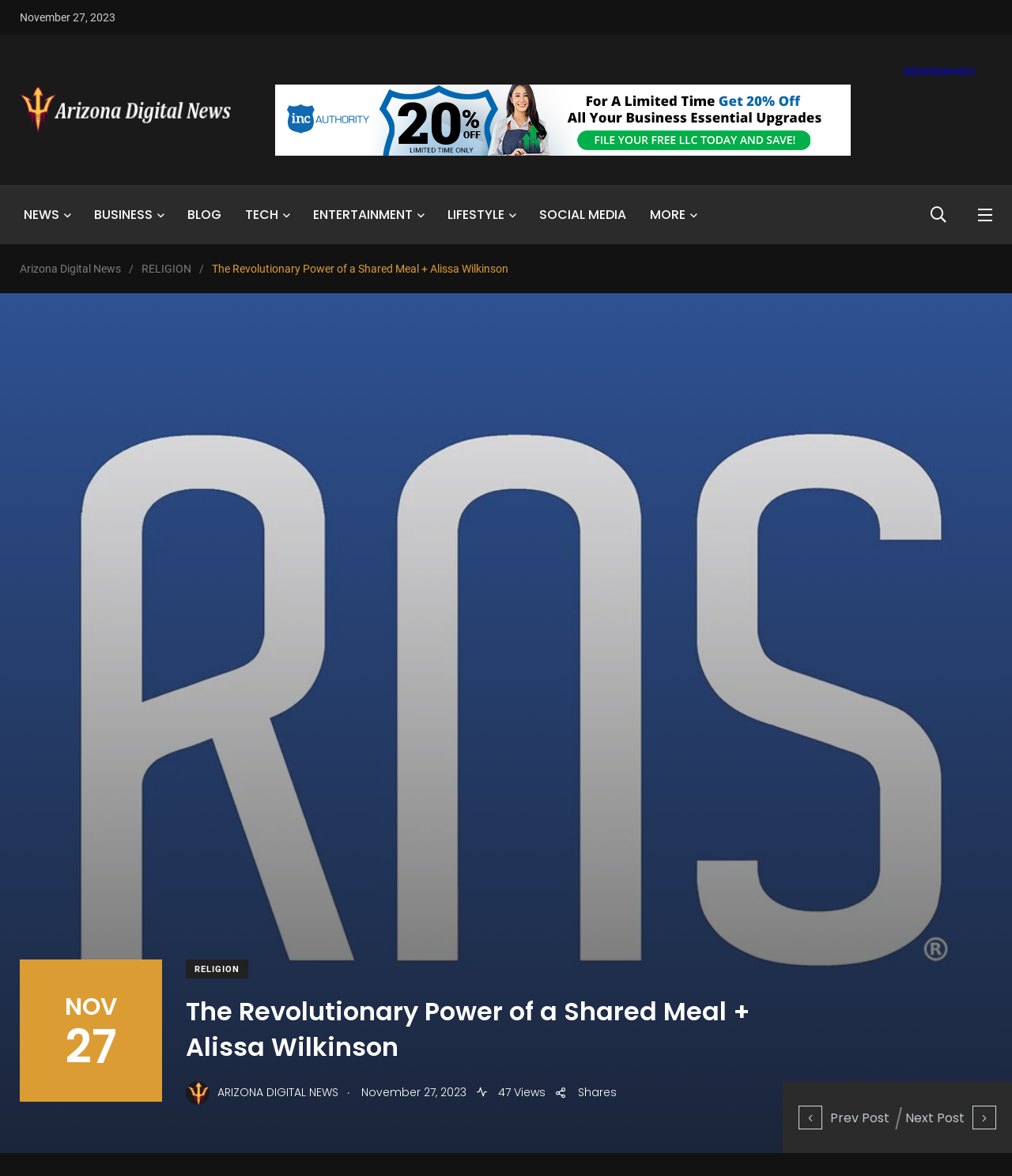Please identify the bounding box coordinates of the element I should click to complete this instruction: 'Read the previous post'. The coordinates should be given as four float numbers between 0 and 1, like this: [left, top, right, bottom].

[0.789, 0.943, 0.879, 0.958]